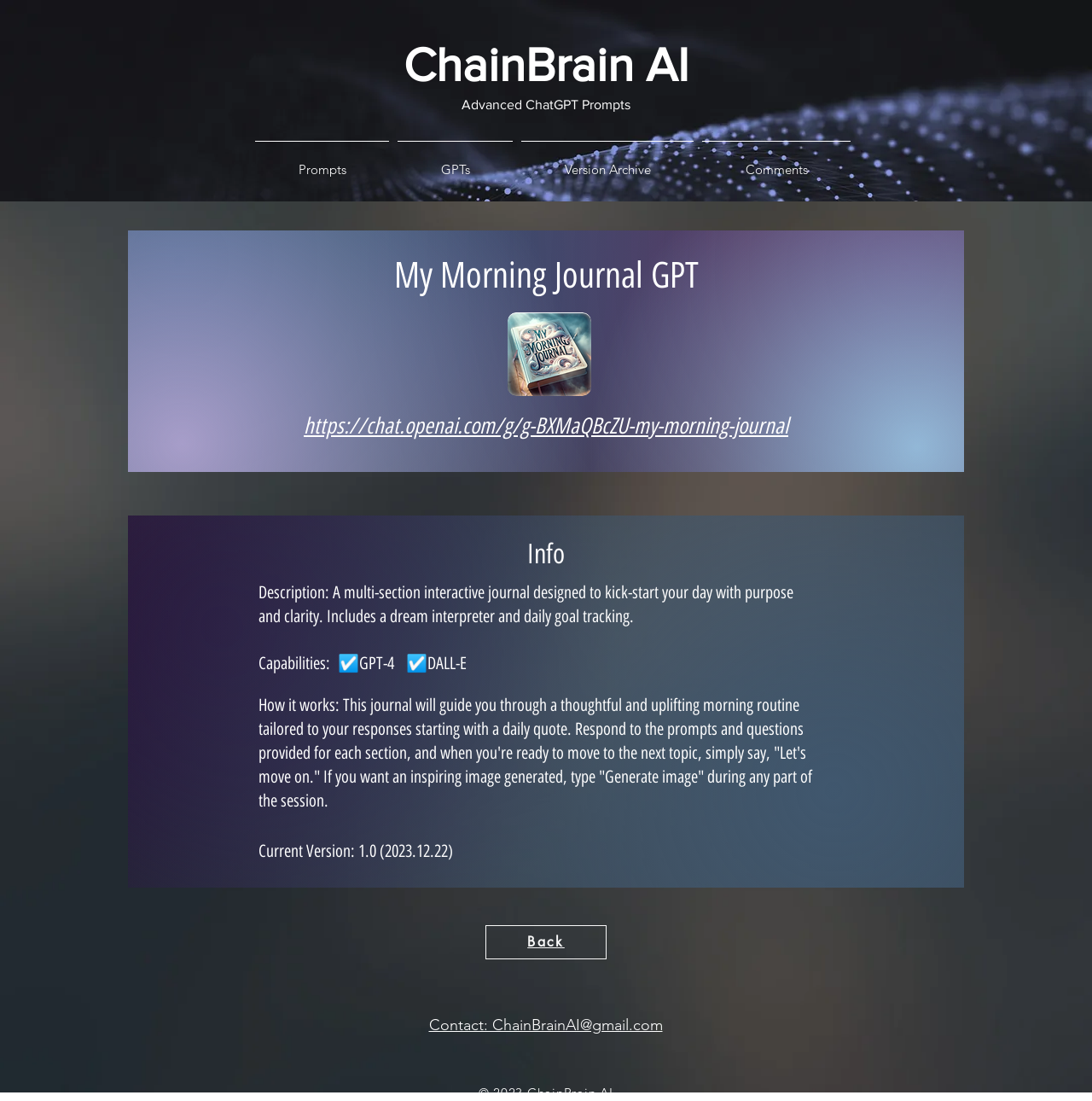Find the bounding box coordinates for the area that must be clicked to perform this action: "Open the My Morning Journal GPT image".

[0.465, 0.283, 0.541, 0.359]